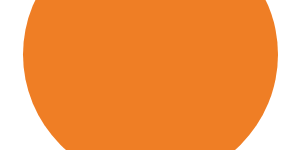Provide a comprehensive description of the image.

The image features an icon representing a "media kit," characterized by a vibrant orange color. This icon is likely intended for use within a digital media context, providing access to essential resources, information, or promotional materials related to an event or organization. The design is simplistic yet bold, making it easily noticeable and inviting for users to click on for further details. The overall context suggests that it is part of a larger content layout focusing on training sessions, discussions, or presentations relevant to the I-CAN 2023 event.